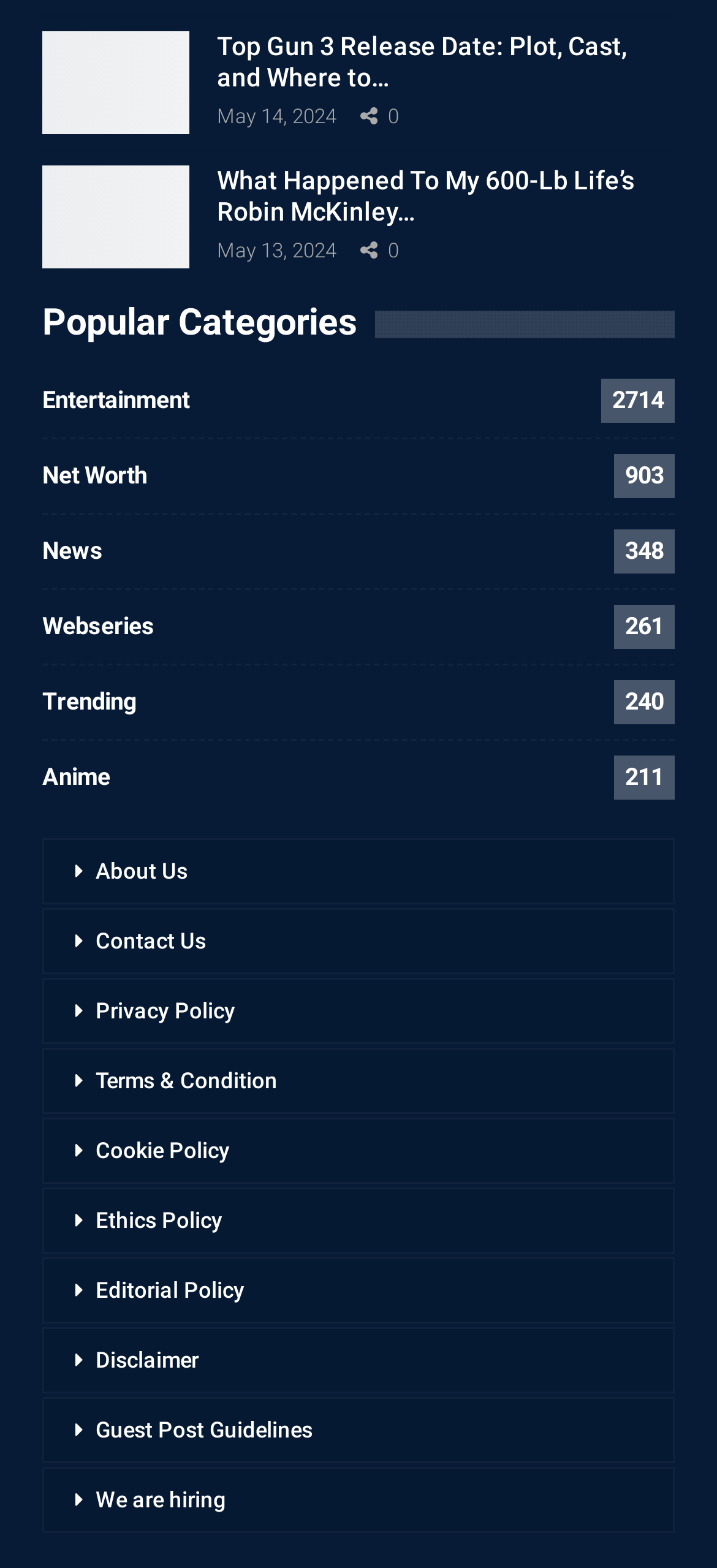Bounding box coordinates are specified in the format (top-left x, top-left y, bottom-right x, bottom-right y). All values are floating point numbers bounded between 0 and 1. Please provide the bounding box coordinate of the region this sentence describes: Terms & Condition

[0.059, 0.668, 0.941, 0.711]